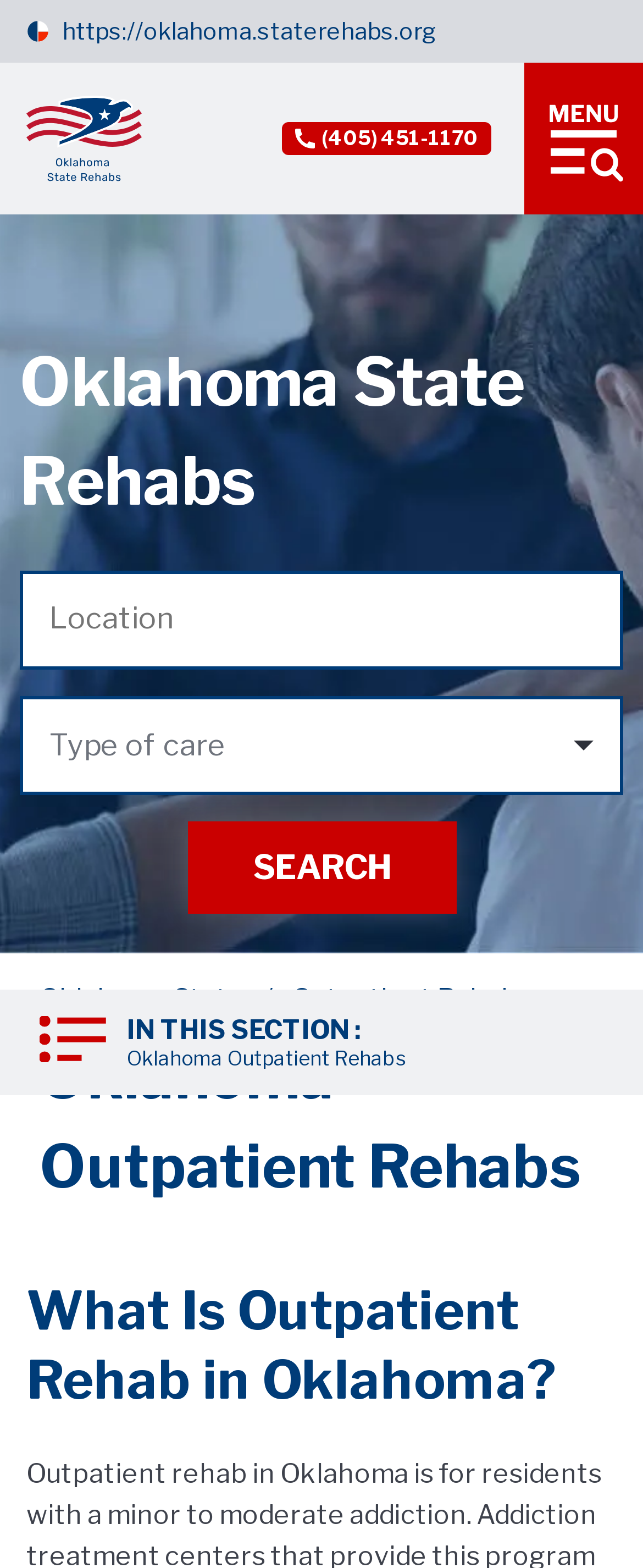What is the state focused on this webpage?
Answer with a single word or short phrase according to what you see in the image.

Oklahoma